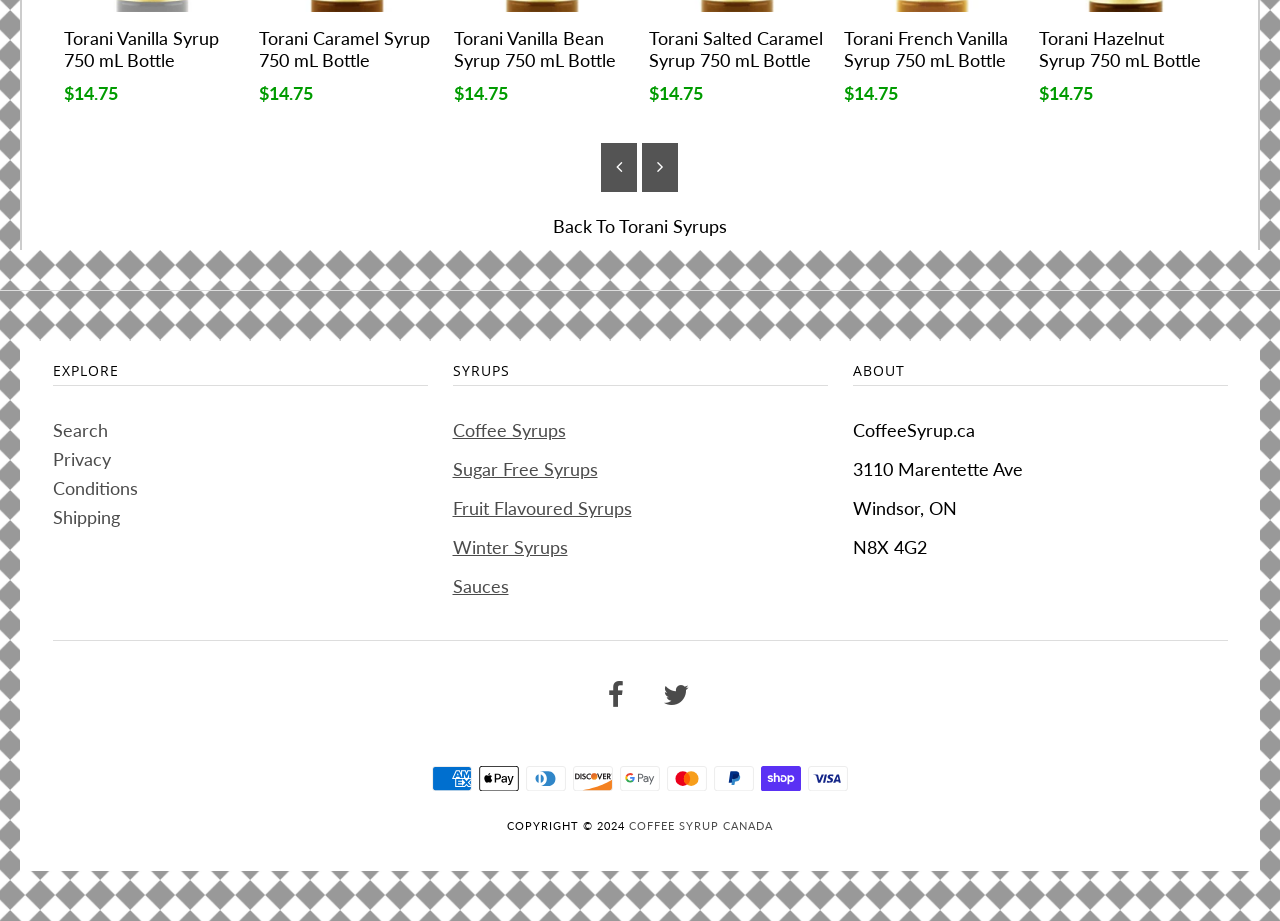Identify the bounding box coordinates for the element that needs to be clicked to fulfill this instruction: "View Coffee Syrups". Provide the coordinates in the format of four float numbers between 0 and 1: [left, top, right, bottom].

[0.354, 0.455, 0.442, 0.479]